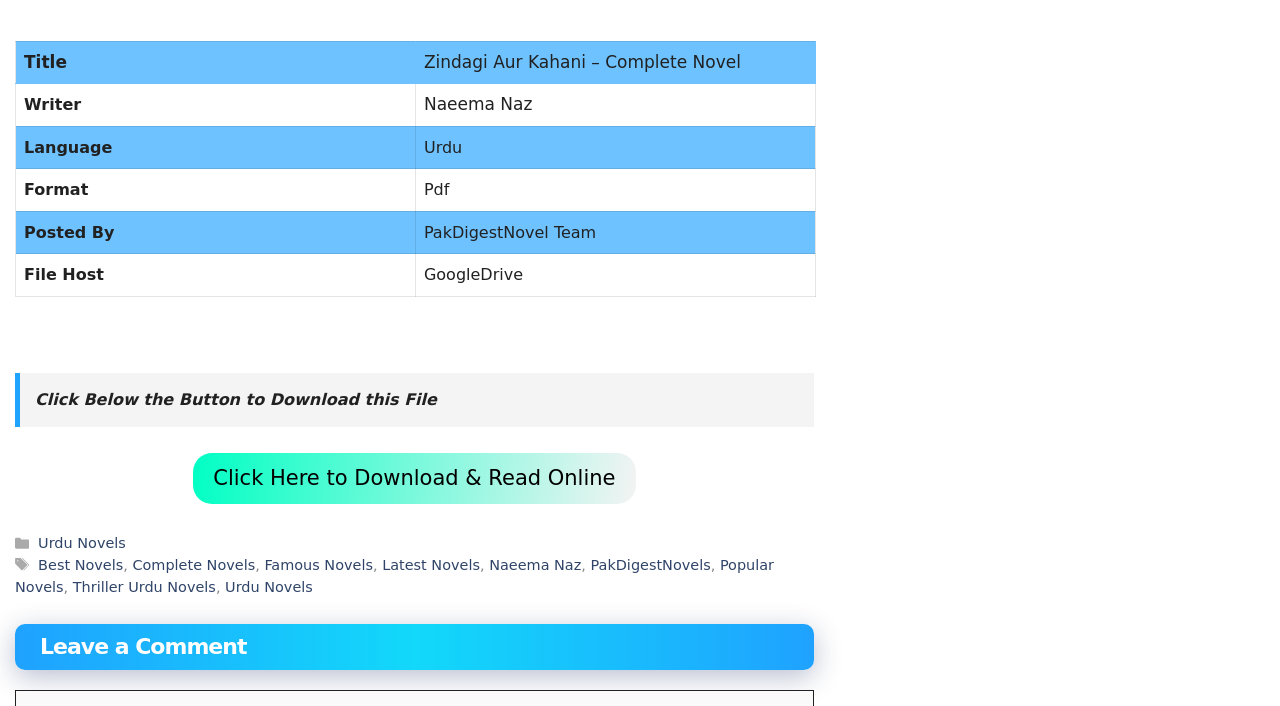What is the title of the novel?
Refer to the image and answer the question using a single word or phrase.

Zindagi Aur Kahani